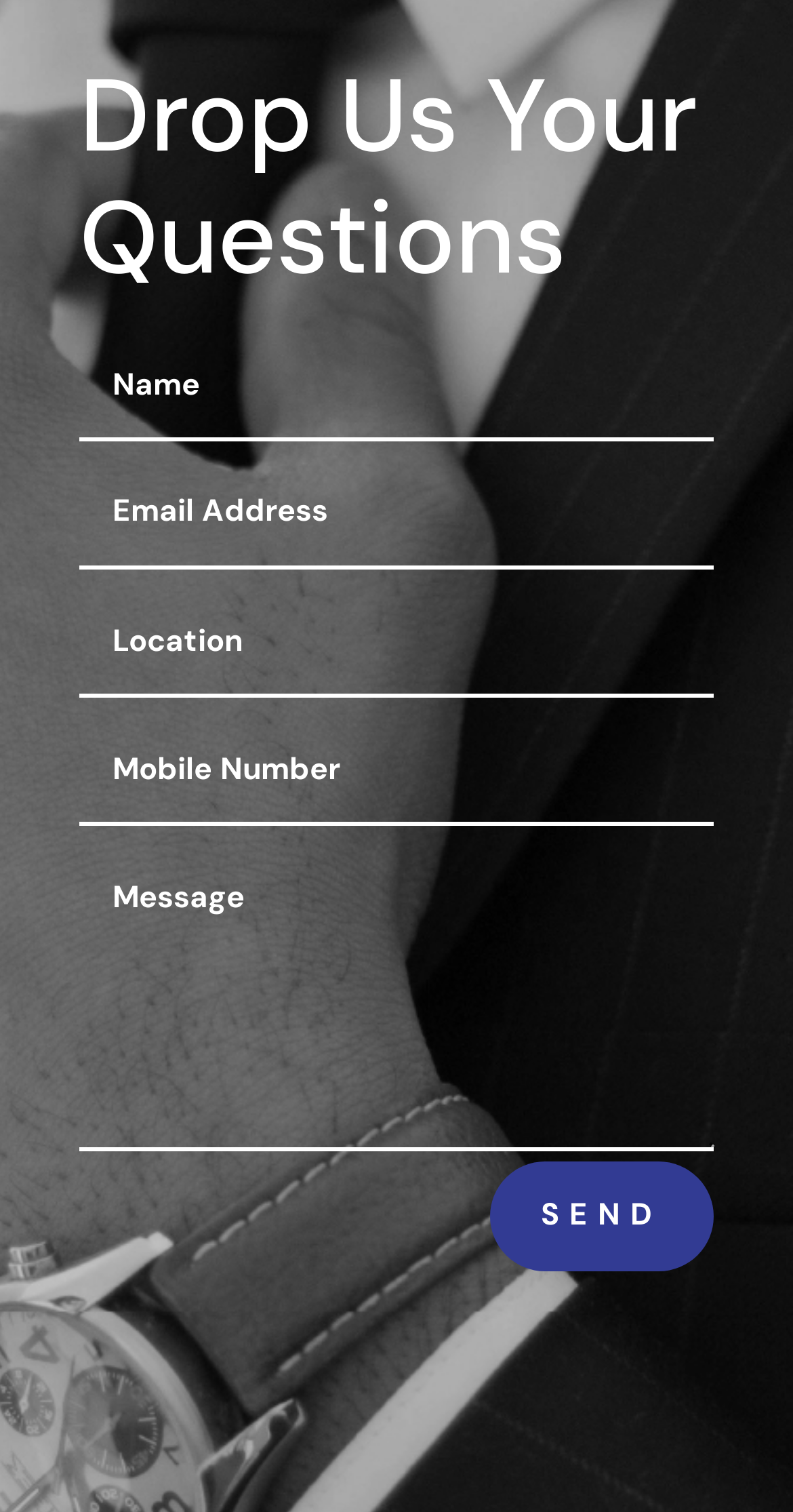Based on the image, please respond to the question with as much detail as possible:
What is the function of the 'SEND' button?

The 'SEND' button is located at the bottom of the webpage, below the textboxes, suggesting that it is meant to be clicked after the user has input their questions. The button's purpose is likely to submit the questions to the website or its administrators.